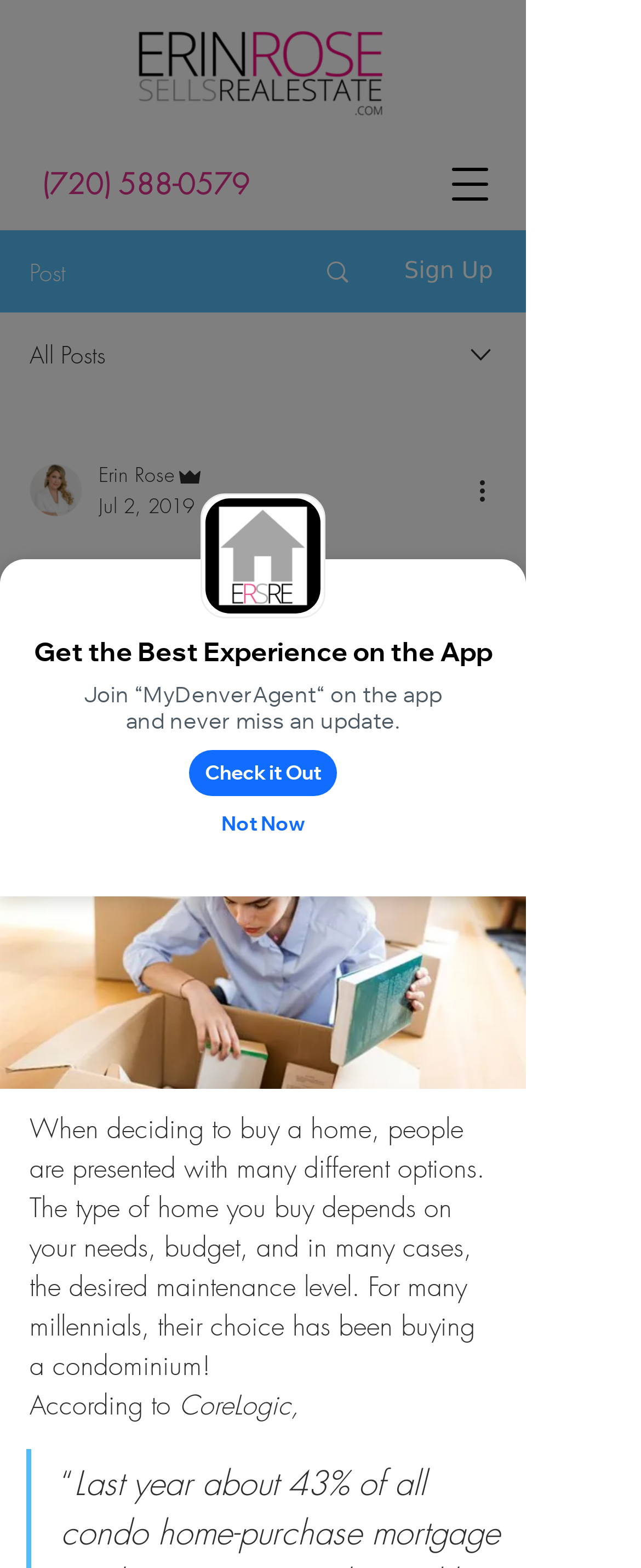Answer the question below in one word or phrase:
What is the phone number on the webpage?

(720) 588-0579